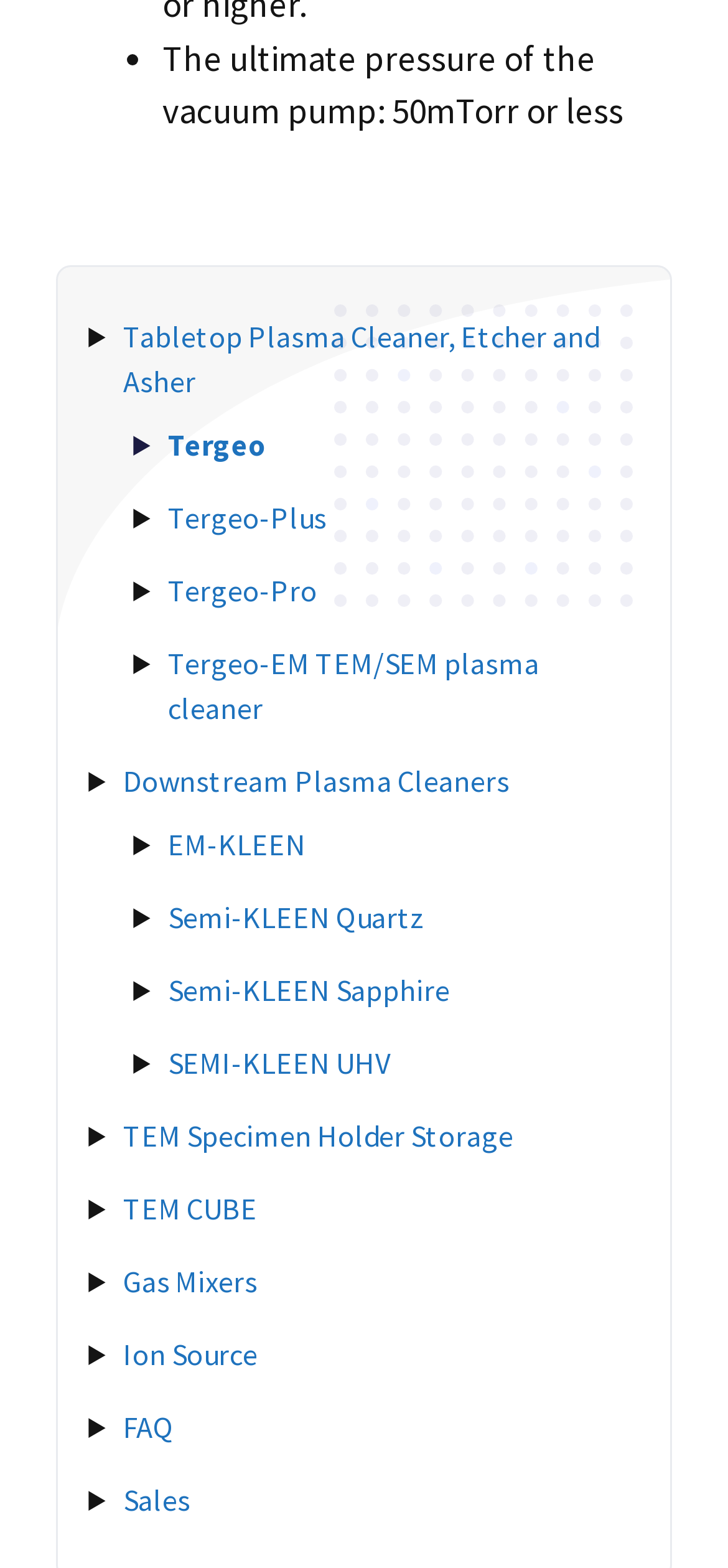Determine the bounding box coordinates of the UI element described below. Use the format (top-left x, top-left y, bottom-right x, bottom-right y) with floating point numbers between 0 and 1: TEM Specimen Holder Storage

[0.169, 0.713, 0.705, 0.736]